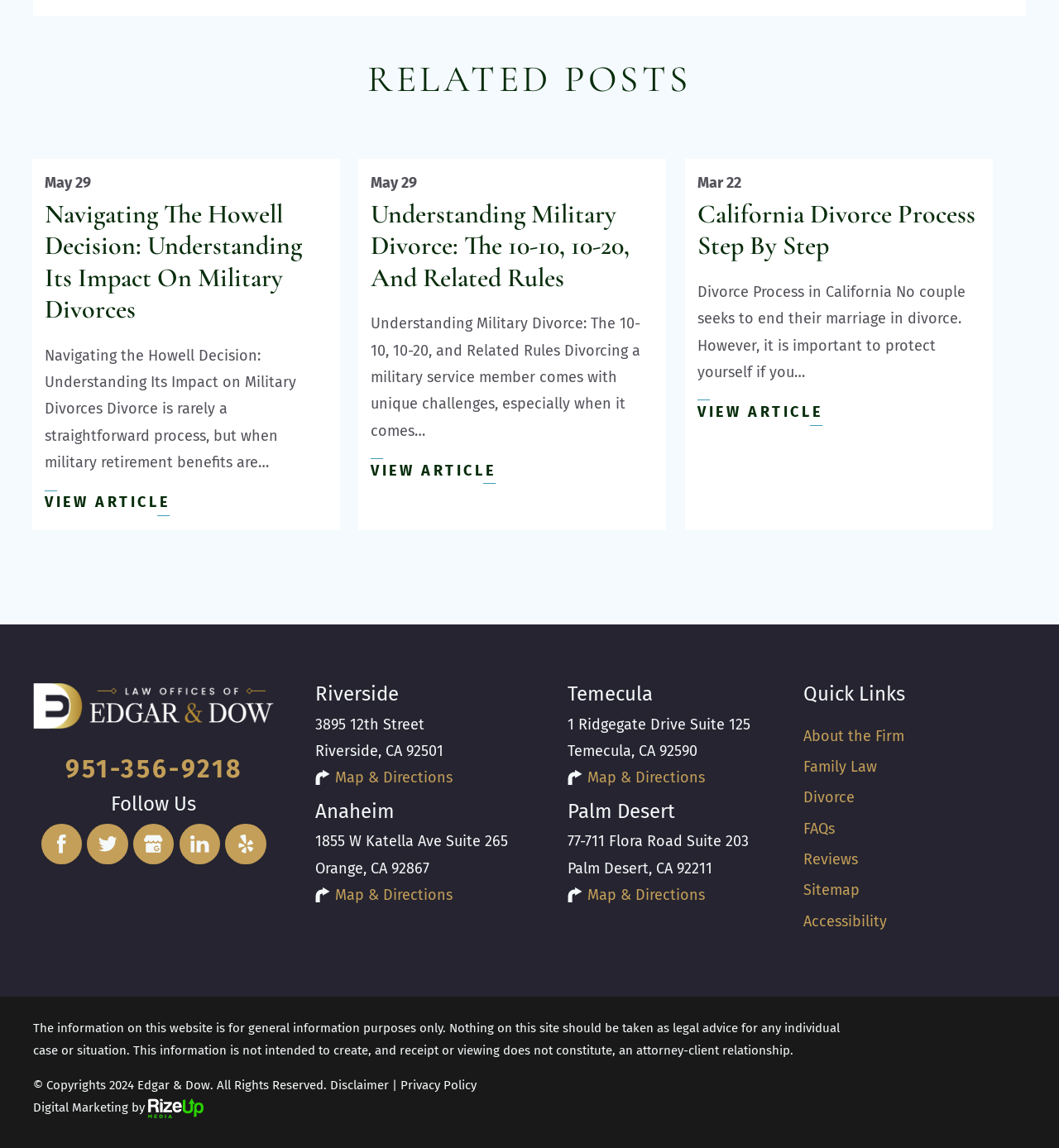Can you find the bounding box coordinates for the element that needs to be clicked to execute this instruction: "Get map and directions to Riverside office"? The coordinates should be given as four float numbers between 0 and 1, i.e., [left, top, right, bottom].

[0.317, 0.67, 0.428, 0.685]